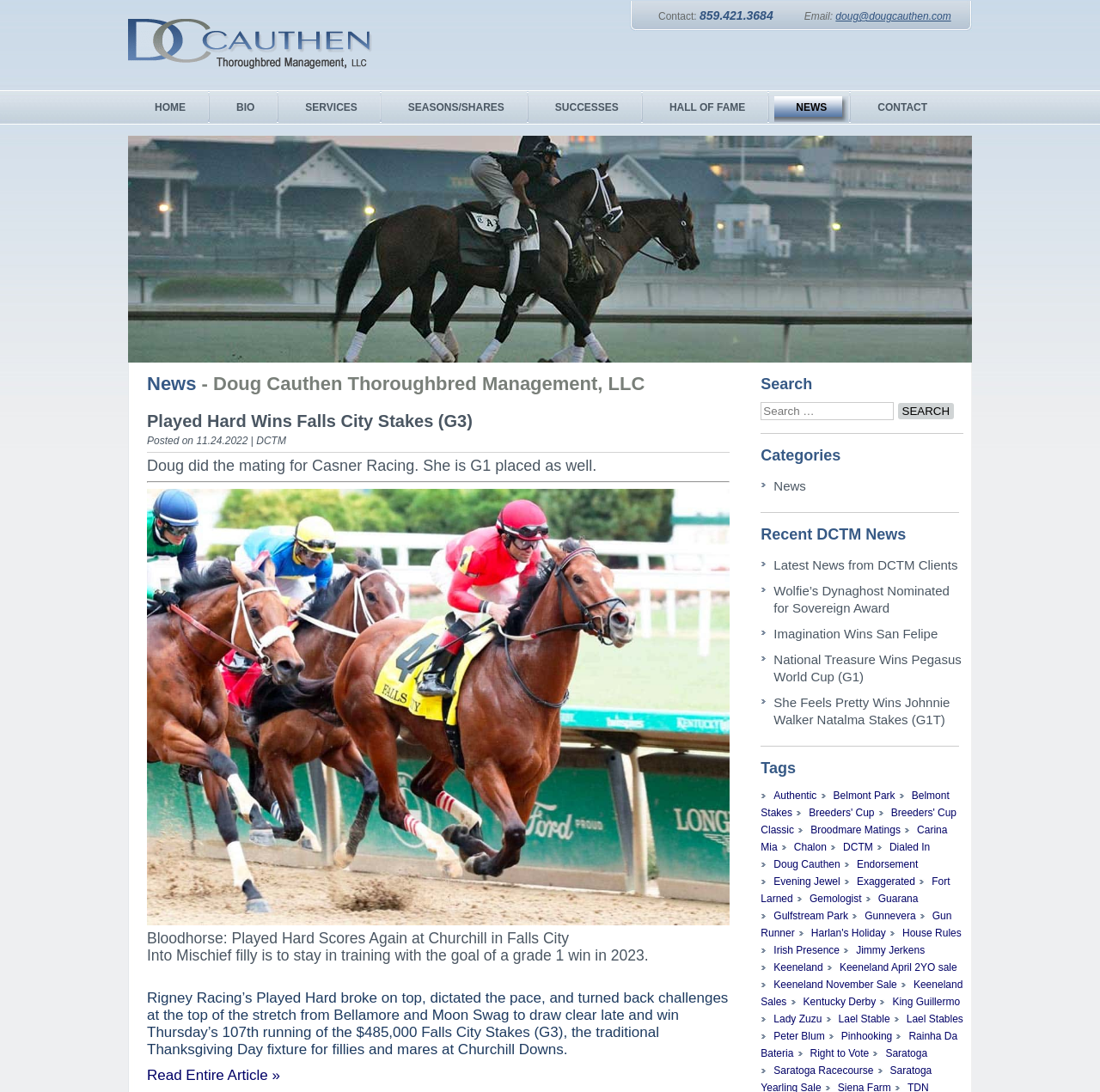Please respond to the question using a single word or phrase:
What is the date of the news post?

11.24.2022